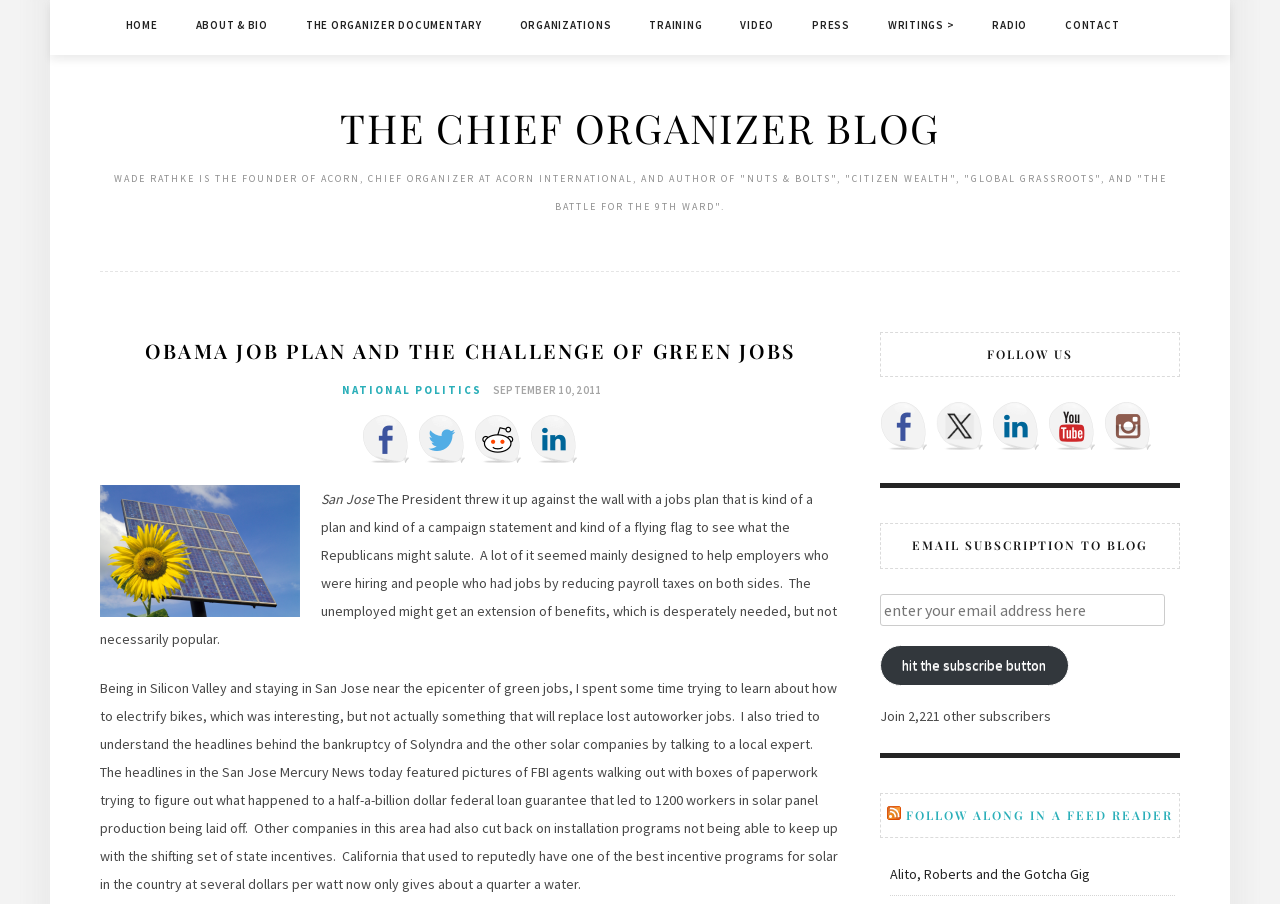Extract the primary headline from the webpage and present its text.

THE CHIEF ORGANIZER BLOG